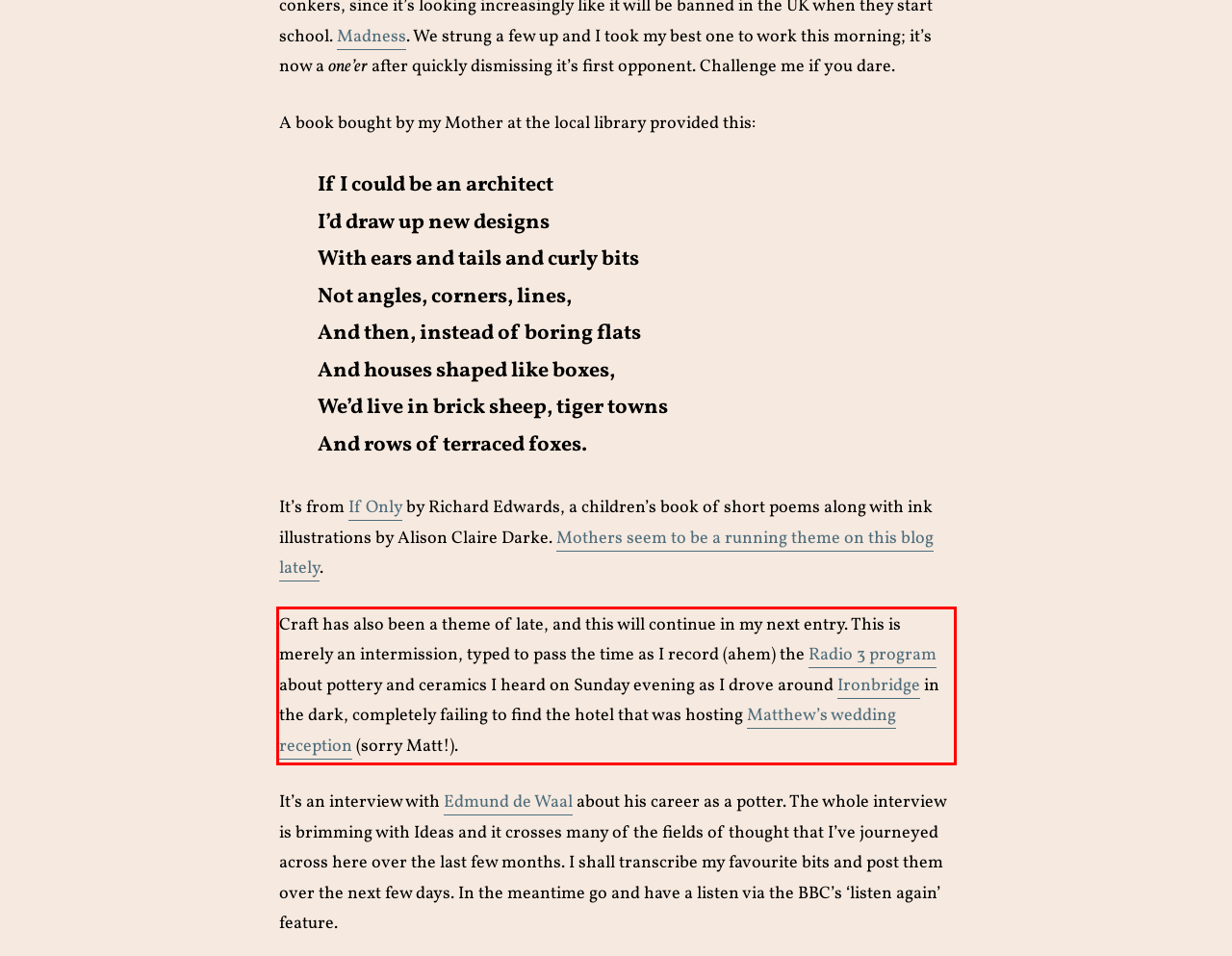Examine the screenshot of the webpage, locate the red bounding box, and generate the text contained within it.

Craft has also been a theme of late, and this will continue in my next entry. This is merely an intermission, typed to pass the time as I record (ahem) the Radio 3 program about pottery and ceramics I heard on Sunday evening as I drove around Ironbridge in the dark, completely failing to find the hotel that was hosting Matthew’s wedding reception (sorry Matt!).